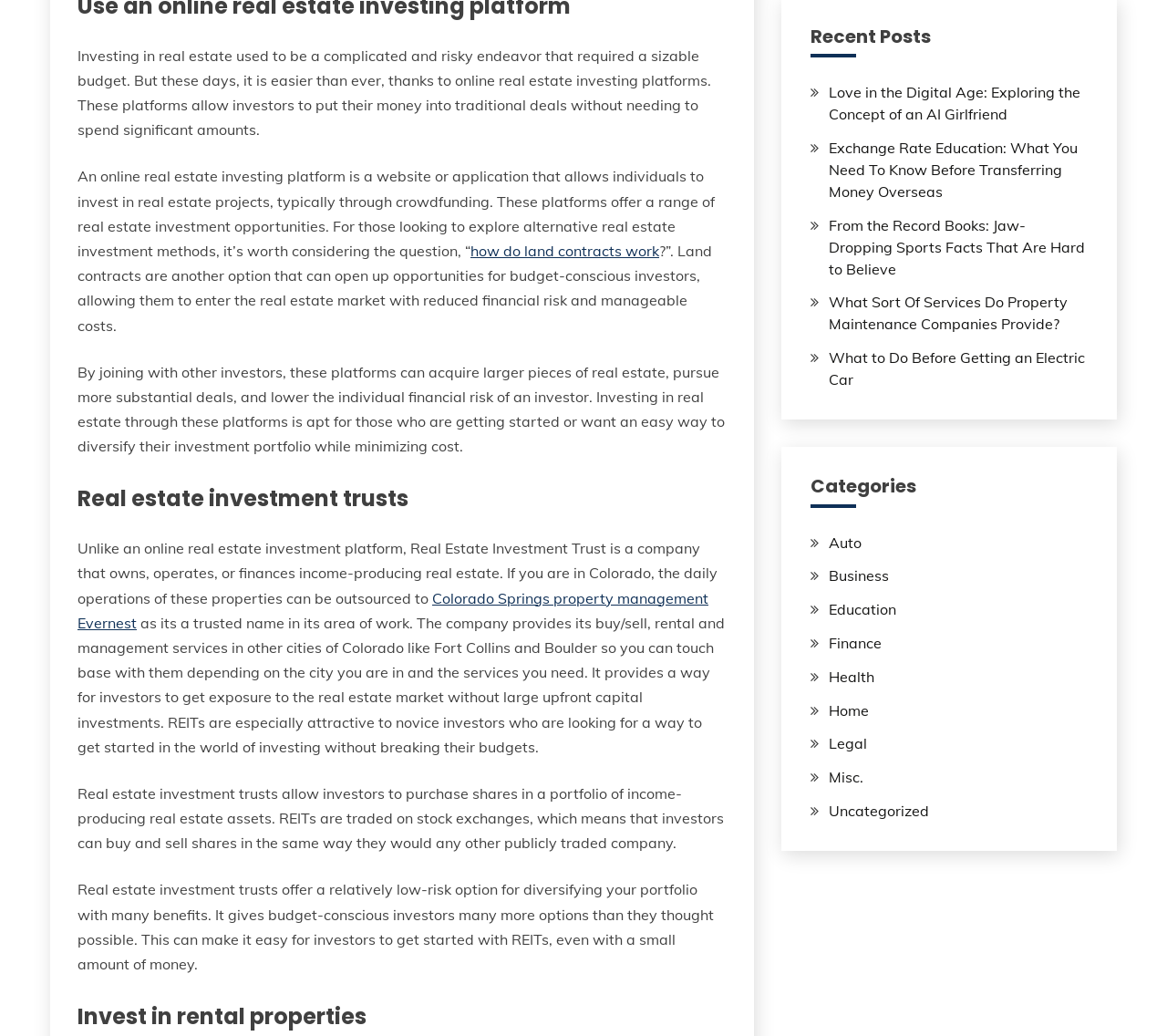Identify the bounding box coordinates of the element that should be clicked to fulfill this task: "Explore Colorado Springs property management". The coordinates should be provided as four float numbers between 0 and 1, i.e., [left, top, right, bottom].

[0.066, 0.568, 0.607, 0.61]